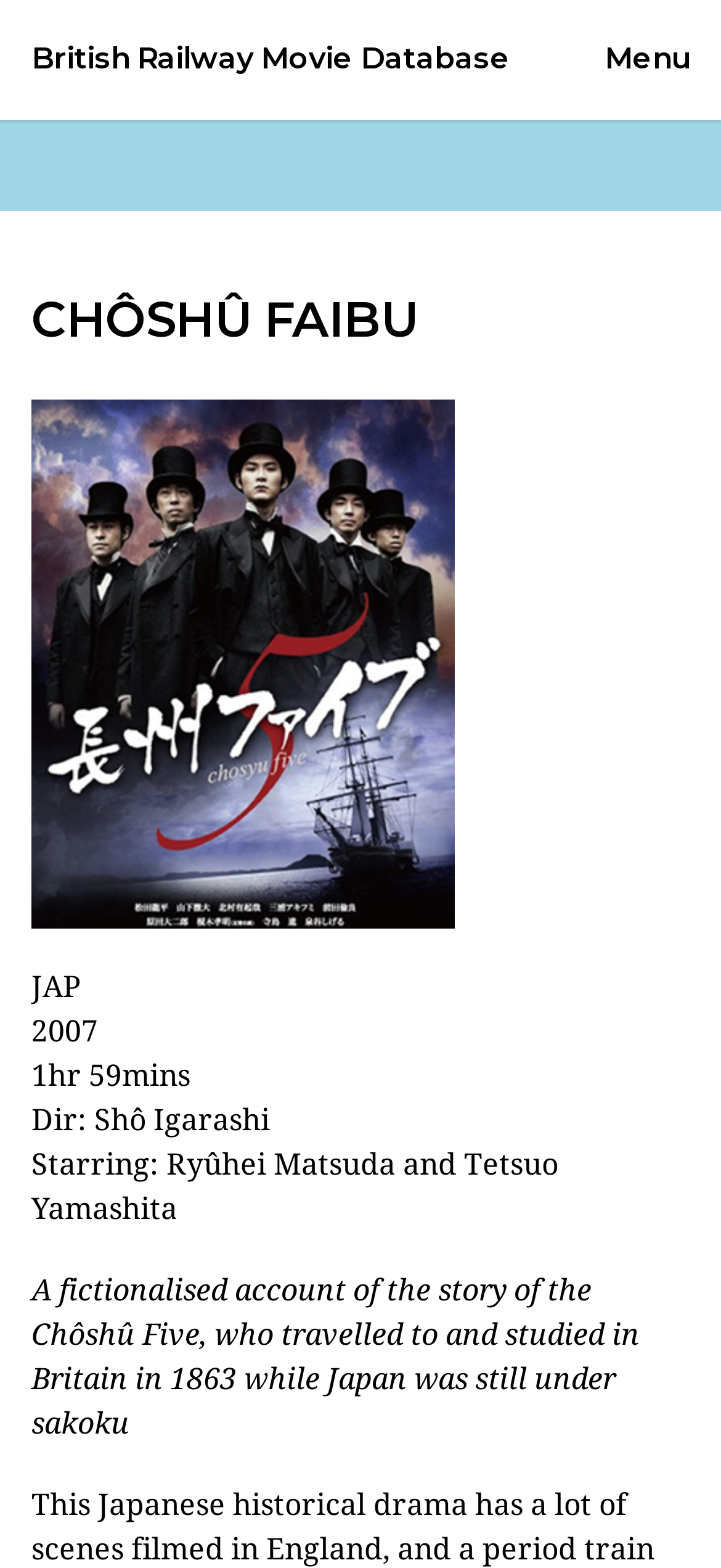Provide a comprehensive caption for the webpage.

The webpage is about a movie, specifically a Japanese film titled "CHÔSHÛ FAIBU". At the top left of the page, there is a link to the "British Railway Movie Database". On the top right, there is a button labeled "Menu". 

Below the menu button, there is a header section that spans almost the entire width of the page. Within this section, there is a heading that displays the title "CHÔSHÛ FAIBU" in a prominent font. Next to the title, there is a figure, likely an image related to the movie. 

Below the header section, there are several lines of text that provide information about the movie. The first line displays the country of origin, "JAP", followed by the release year "2007". The next line shows the movie's duration, "1hr 59mins". The director's name, "Shô Igarashi", is listed on the following line. The main cast, "Ryûhei Matsuda and Tetsuo Yamashita", is mentioned on the subsequent line. 

A brief summary of the movie's plot is provided in the last two lines of text. The story is a fictionalized account of the Chôshû Five, who traveled to Britain in 1863 to study while Japan was still under sakoku.